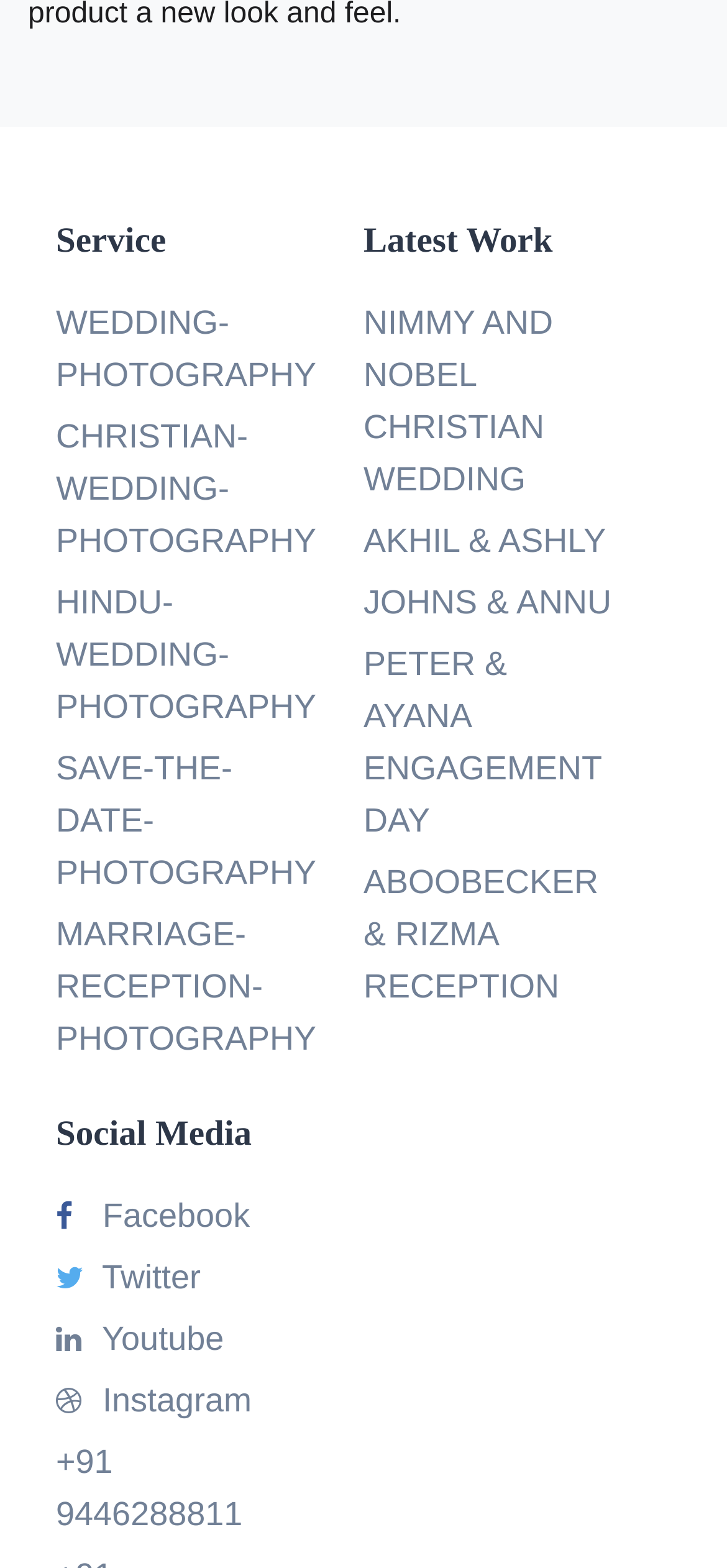What is the latest work showcased on the webpage?
Answer the question with as much detail as you can, using the image as a reference.

The webpage has a section titled 'Latest Work' which lists several links to different wedding photography works, and the first link is 'NIMMY AND NOBEL CHRISTIAN WEDDING', which suggests that it is the latest work showcased on the webpage.